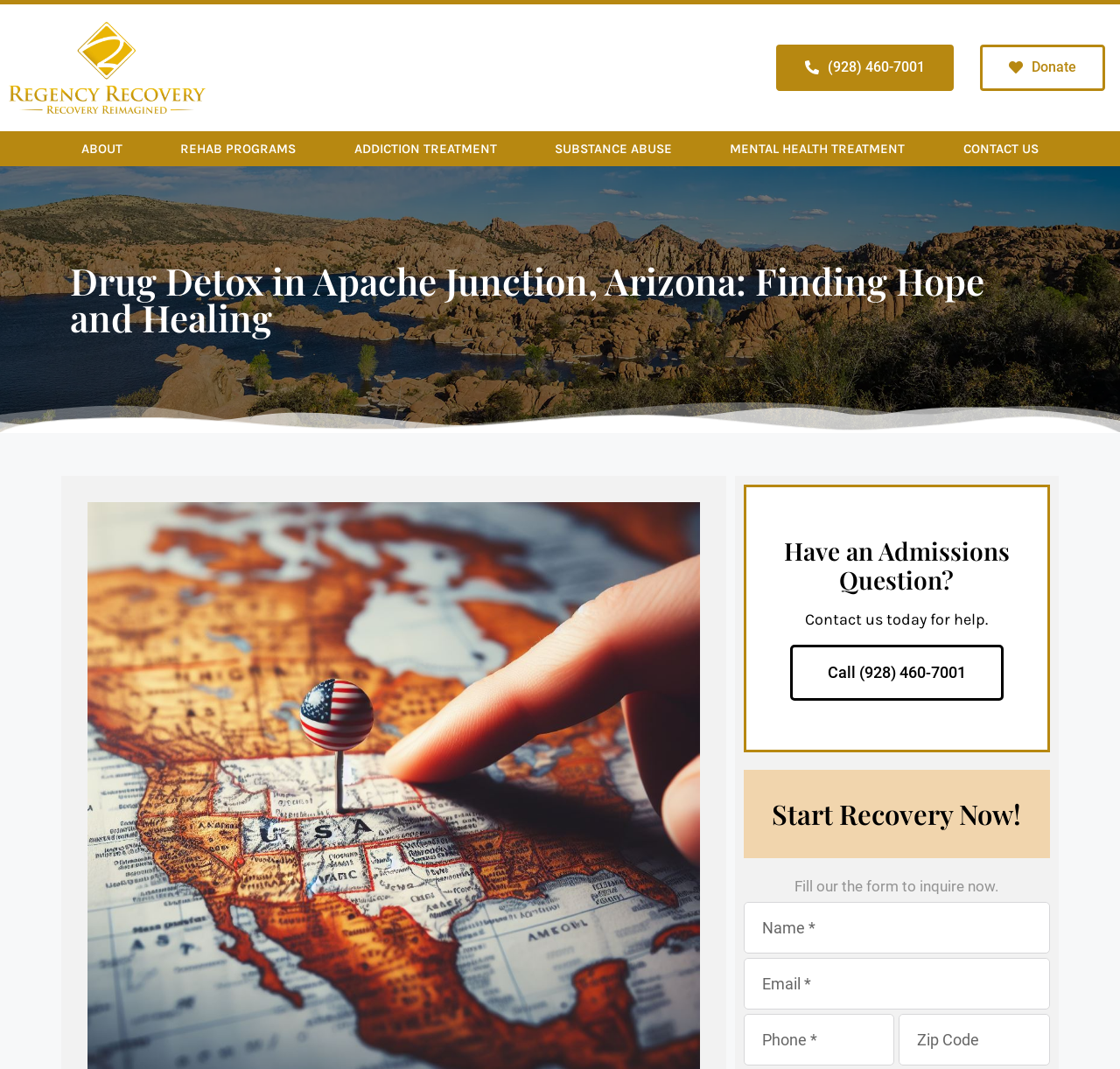How many text boxes are required on the form?
Please use the image to deliver a detailed and complete answer.

I counted the number of text boxes with the 'required' attribute set to True, which are 'Name *', 'Email *', and the phone number text box.